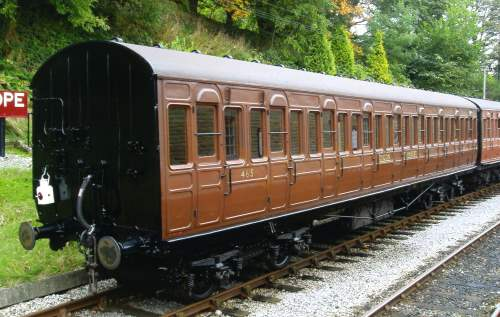What is the setting of the railway carriage?
Based on the image, provide your answer in one word or phrase.

lush greenery